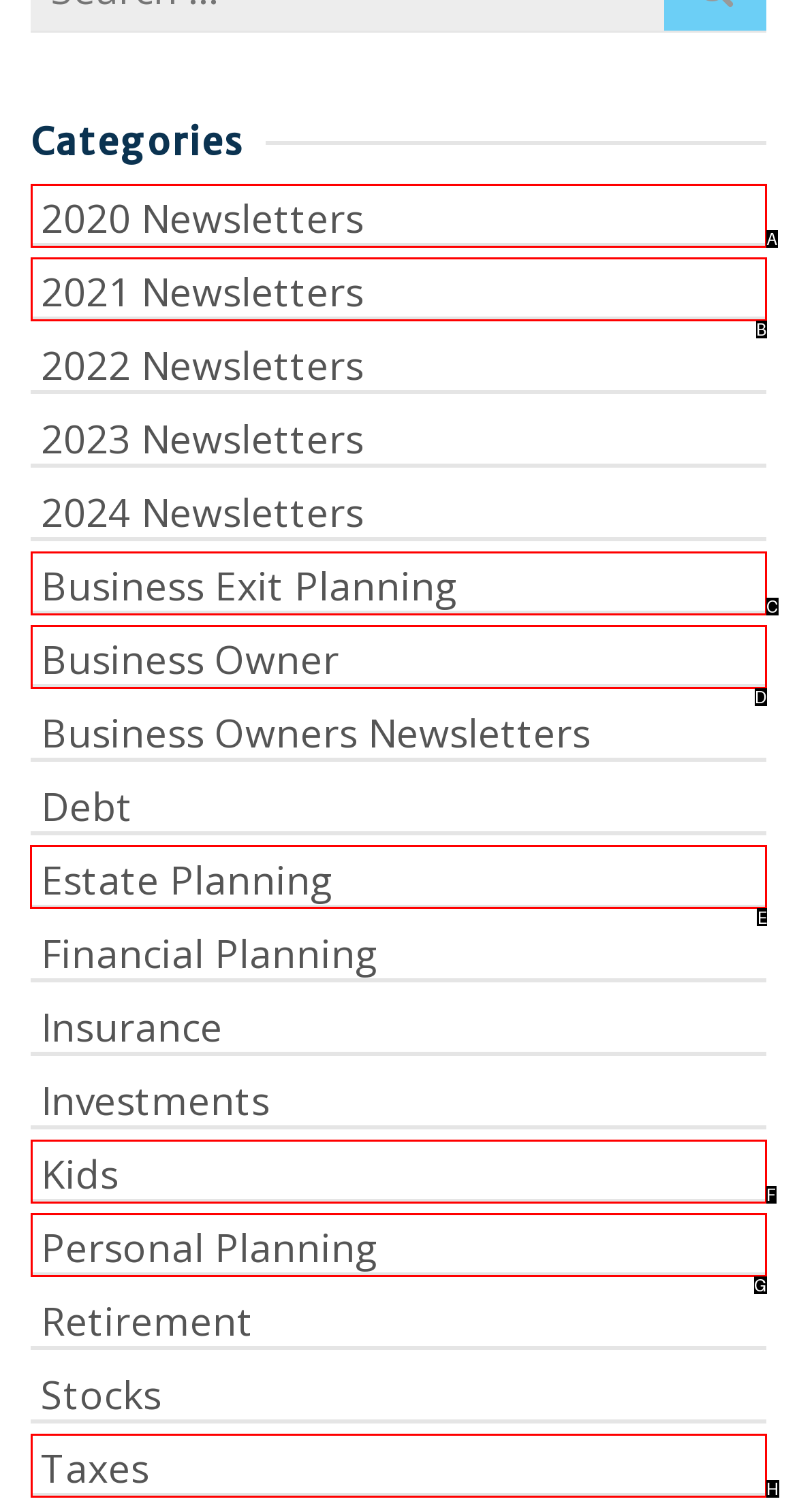Decide which HTML element to click to complete the task: Learn about Estate Planning Provide the letter of the appropriate option.

E